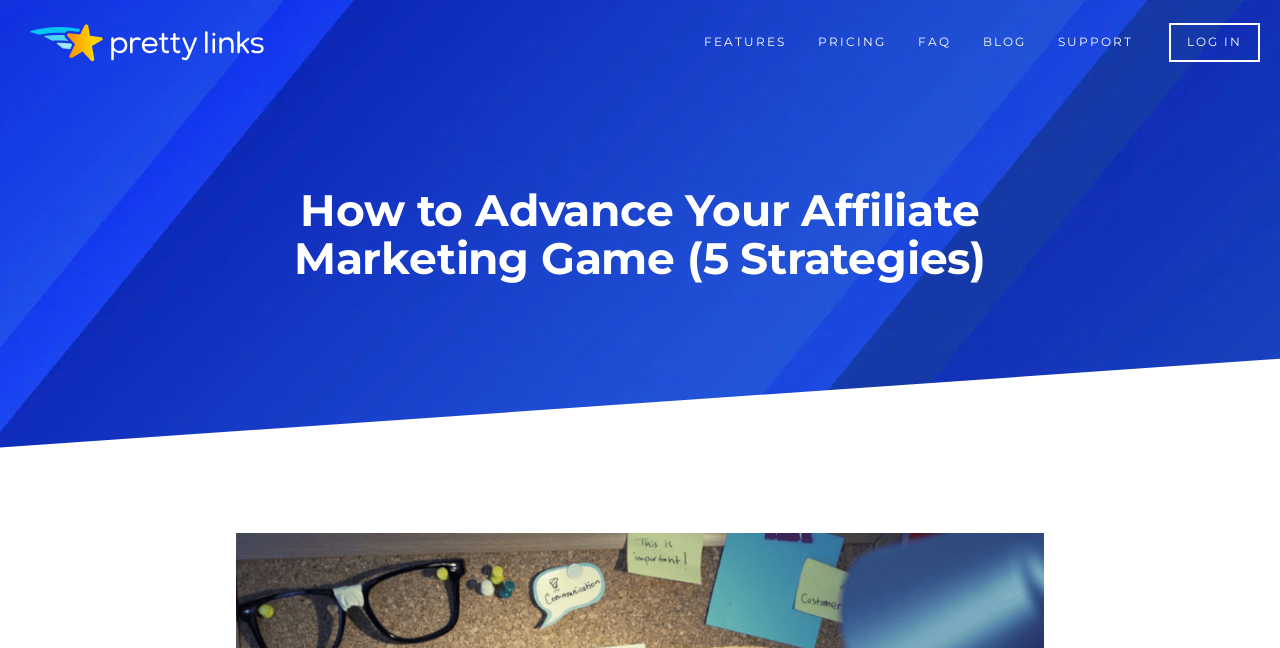Please answer the following question as detailed as possible based on the image: 
What is the purpose of the webpage?

The webpage's content, including the heading and the presence of navigation links, suggests that the purpose of the webpage is to share strategies or information related to affiliate marketing, rather than to sell a product or service.